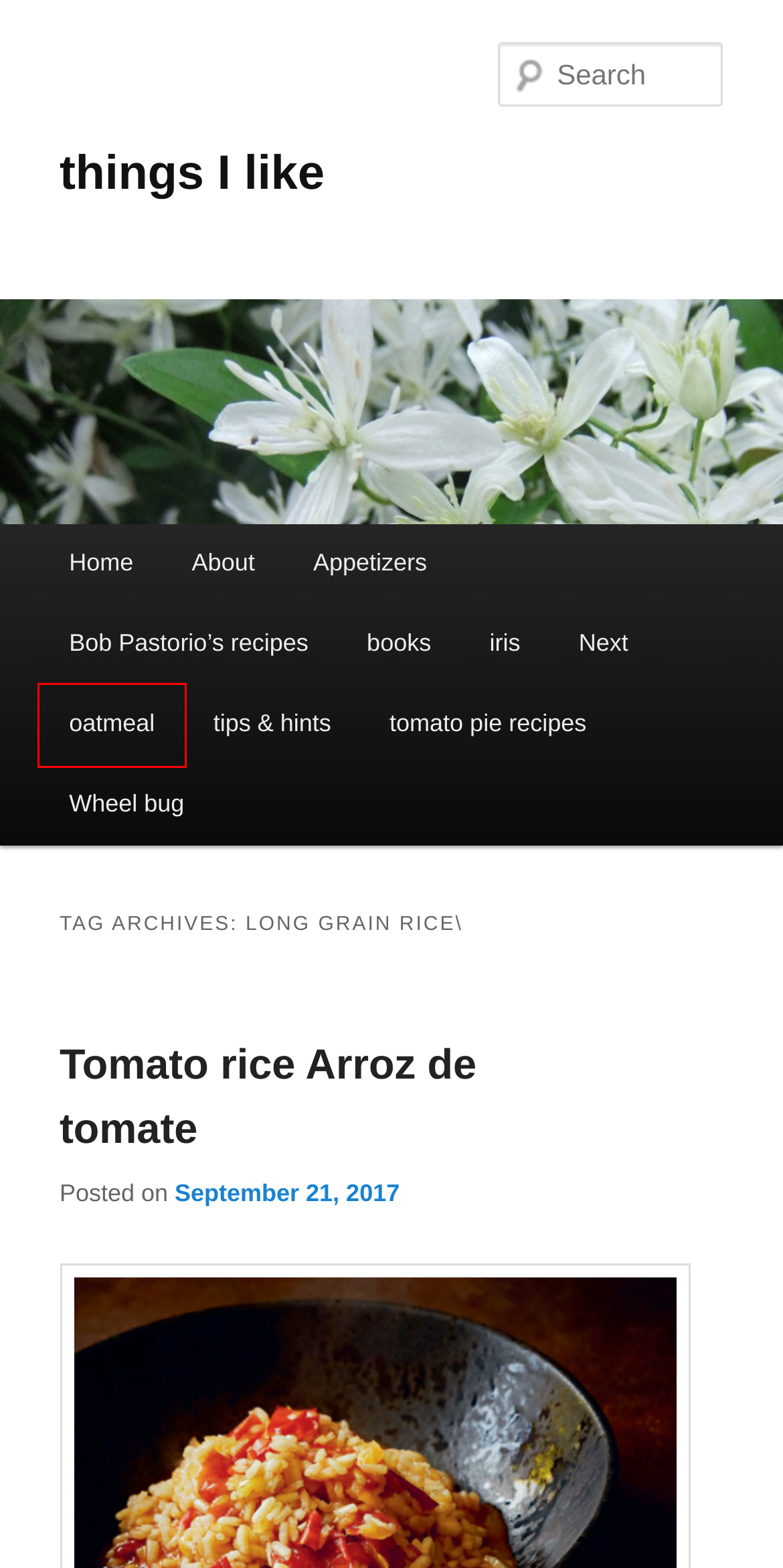You are provided with a screenshot of a webpage highlighting a UI element with a red bounding box. Choose the most suitable webpage description that matches the new page after clicking the element in the bounding box. Here are the candidates:
A. oatmeal | things I like
B. About | things I like
C. books | things I like
D. tips & hints | things I like
E. Bob Pastorio’s recipes | things I like
F. things I like
G. Wheel bug | things I like
H. Next | things I like

A